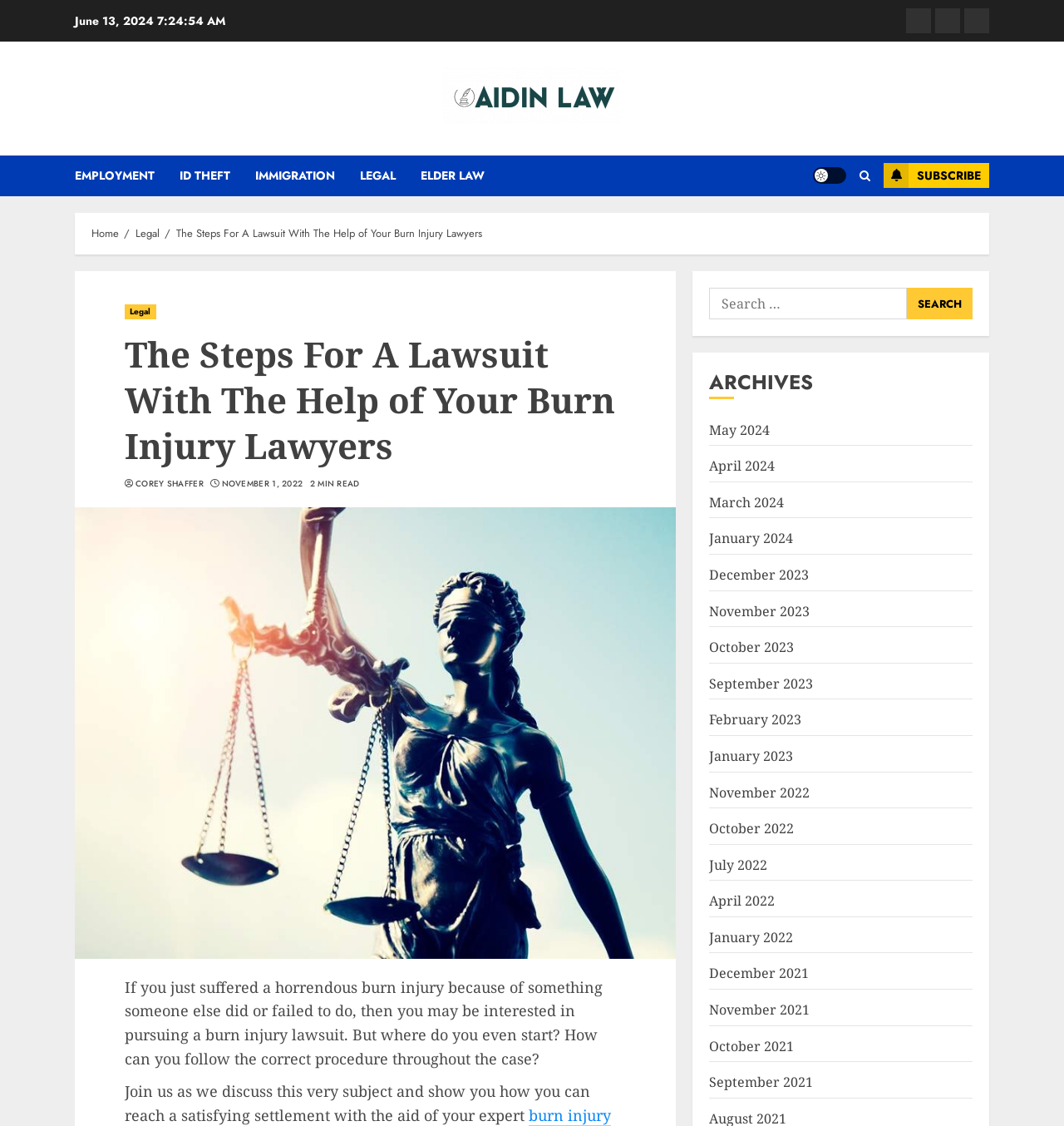Based on the image, provide a detailed and complete answer to the question: 
What is the name of the law firm?

The name of the law firm can be found in the top-left corner of the page, where it says 'Aid IN Law' in a logo format. This is likely the name of the law firm that is providing the information on the webpage.